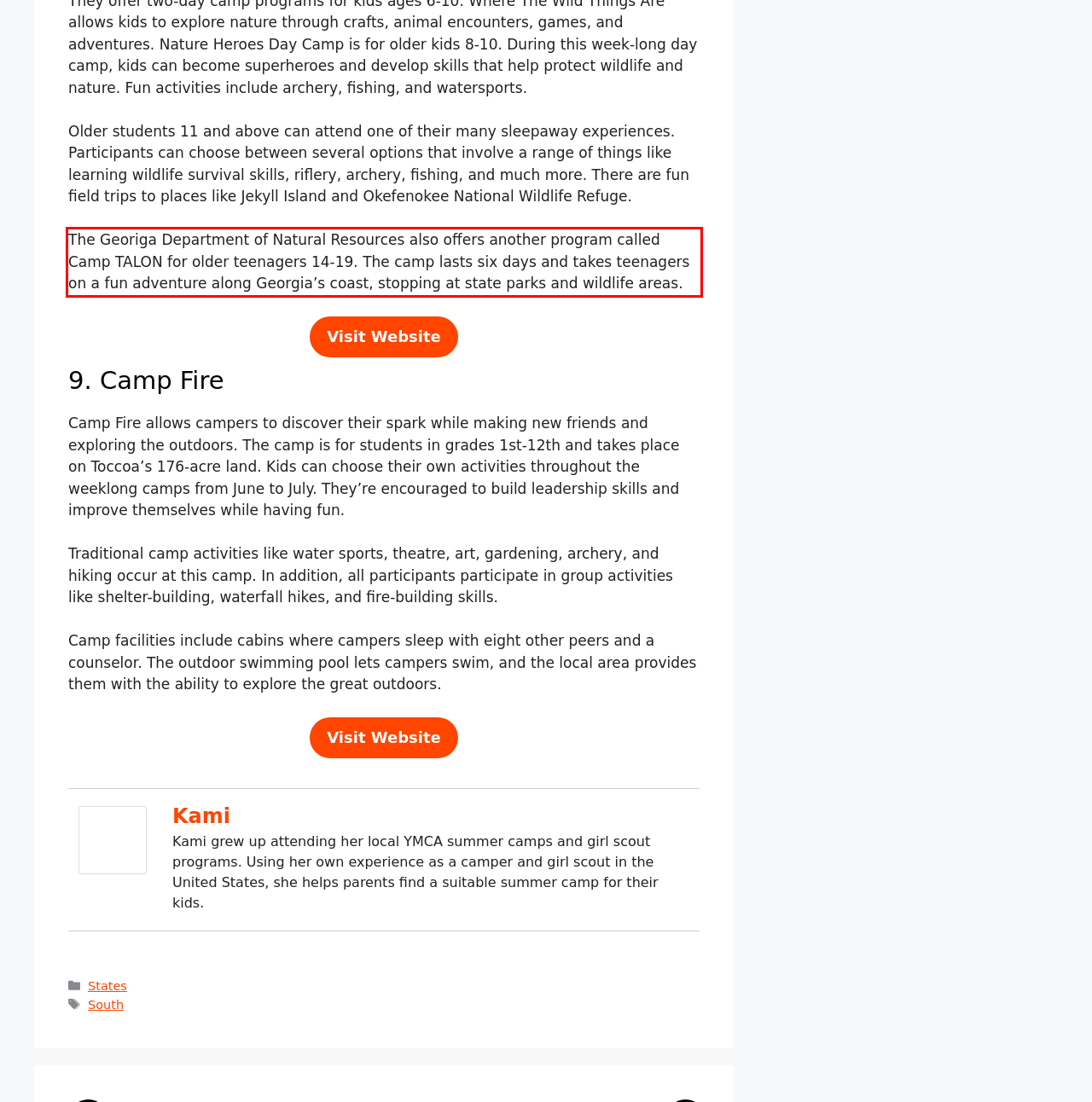Analyze the screenshot of a webpage where a red rectangle is bounding a UI element. Extract and generate the text content within this red bounding box.

The Georiga Department of Natural Resources also offers another program called Camp TALON for older teenagers 14-19. The camp lasts six days and takes teenagers on a fun adventure along Georgia’s coast, stopping at state parks and wildlife areas.